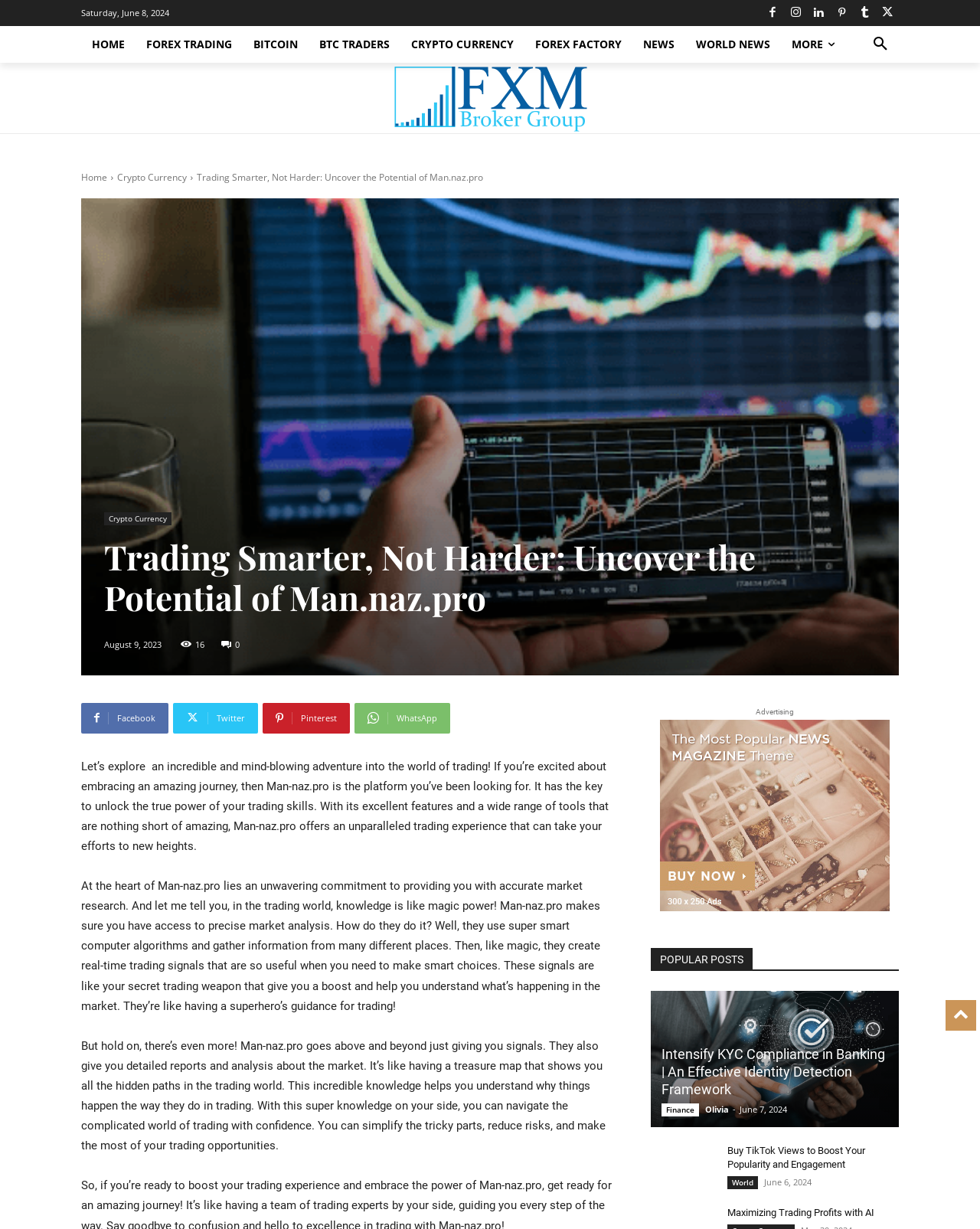Find and generate the main title of the webpage.

Trading Smarter, Not Harder: Uncover the Potential of Man.naz.pro